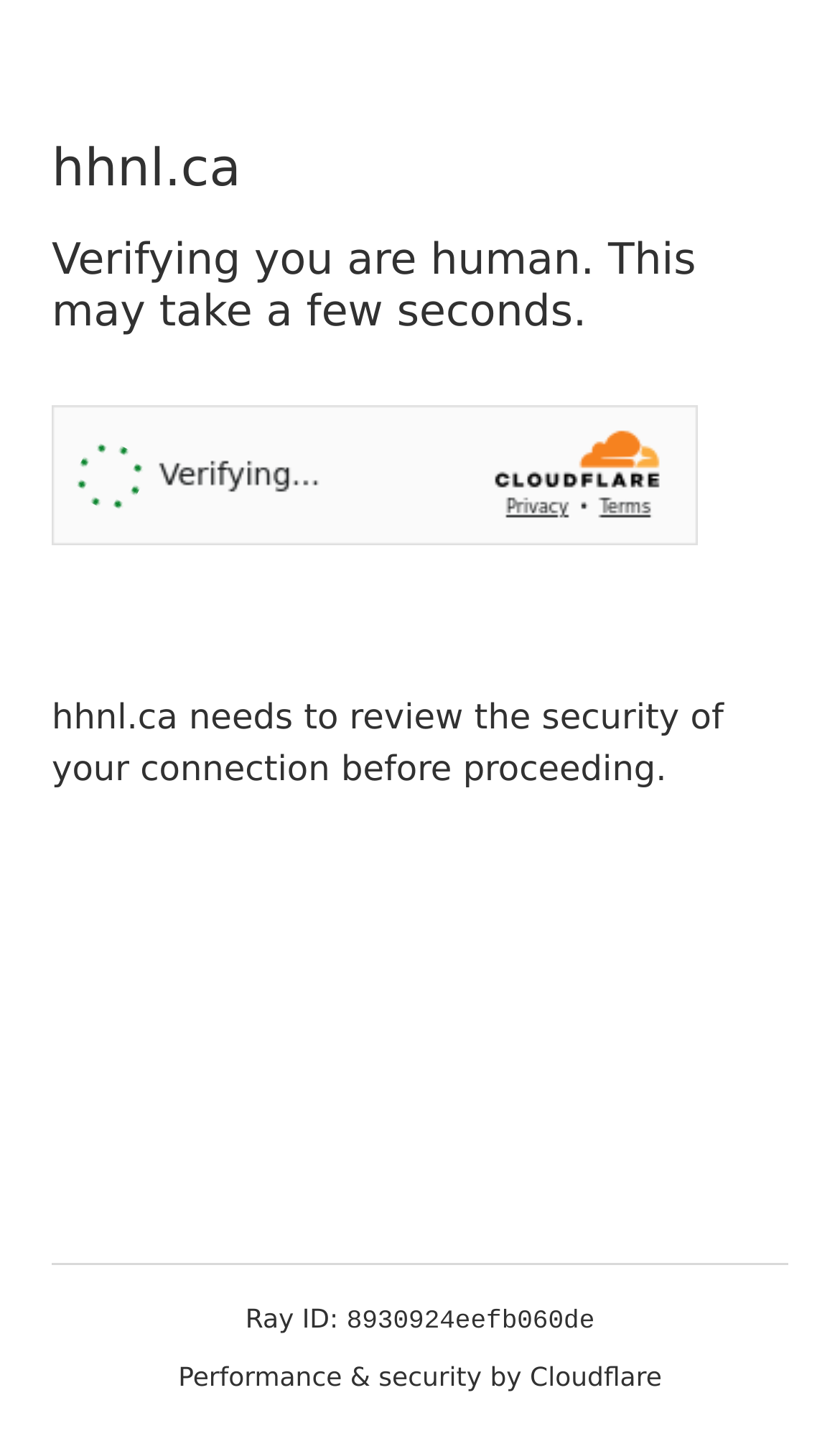What company is providing performance and security?
Observe the image and answer the question with a one-word or short phrase response.

Cloudflare